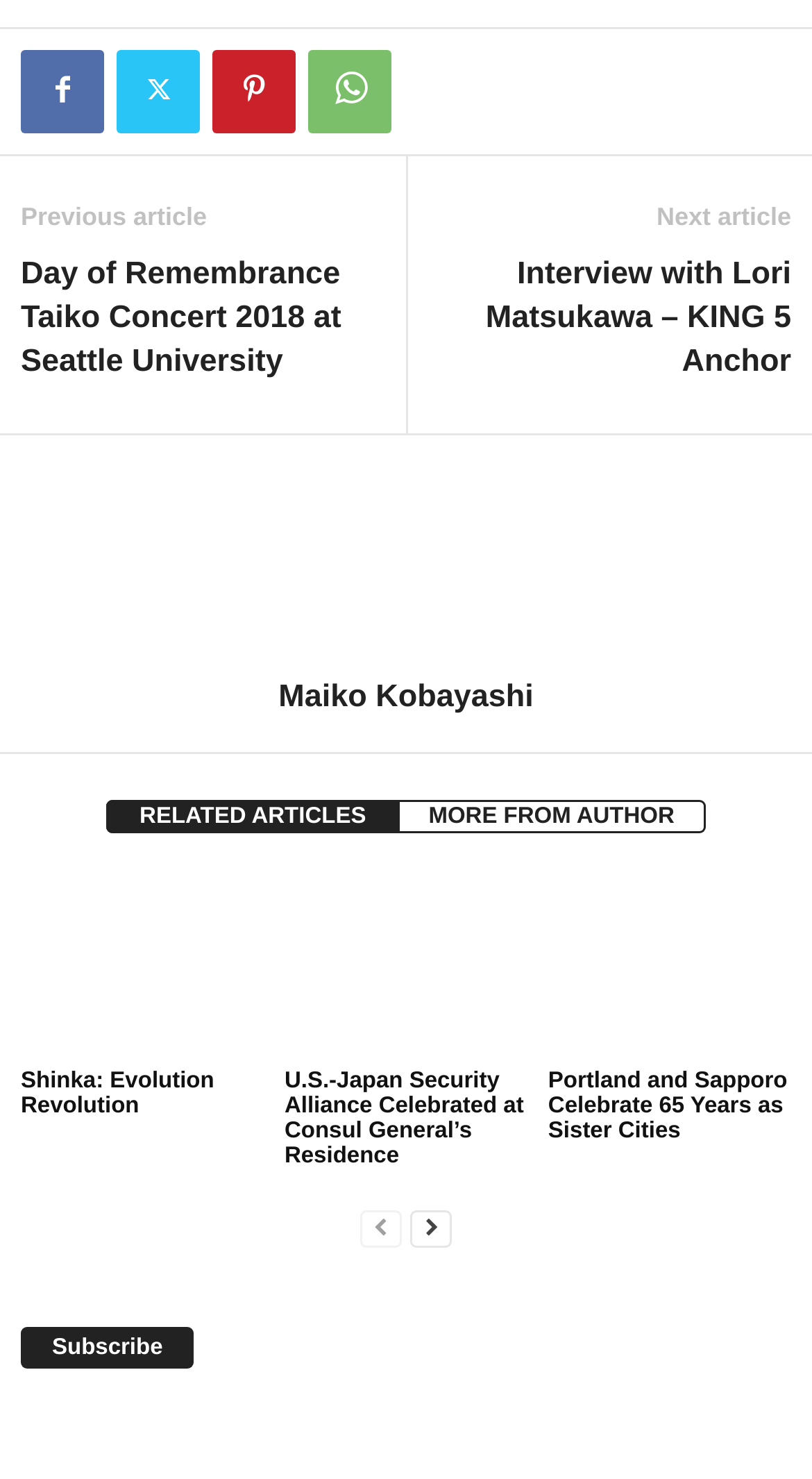Based on what you see in the screenshot, provide a thorough answer to this question: What is the author's name?

I found the author's name by looking at the link with the text 'Maiko Kobayashi' which is located below the author's photo.